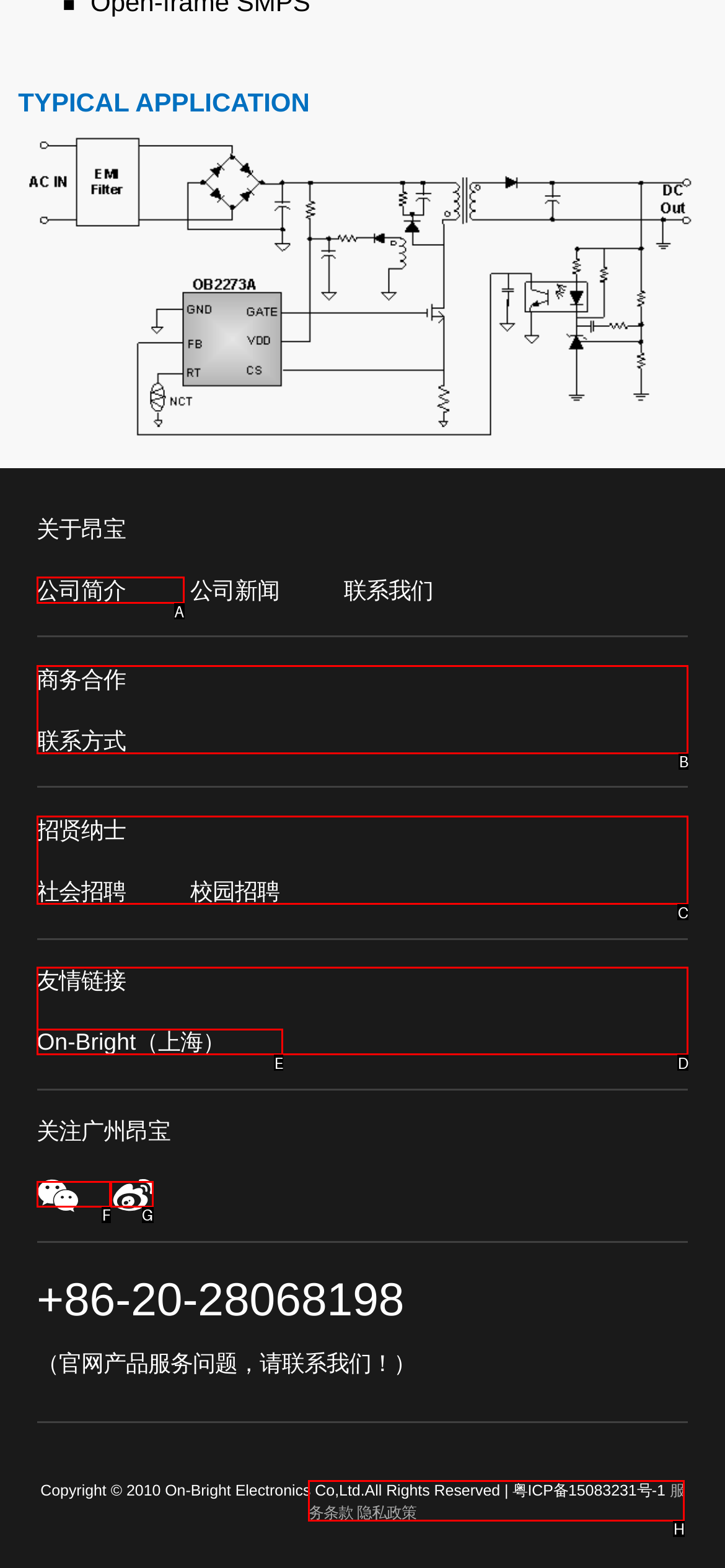Select the proper HTML element to perform the given task: Visit 公司简介 Answer with the corresponding letter from the provided choices.

A